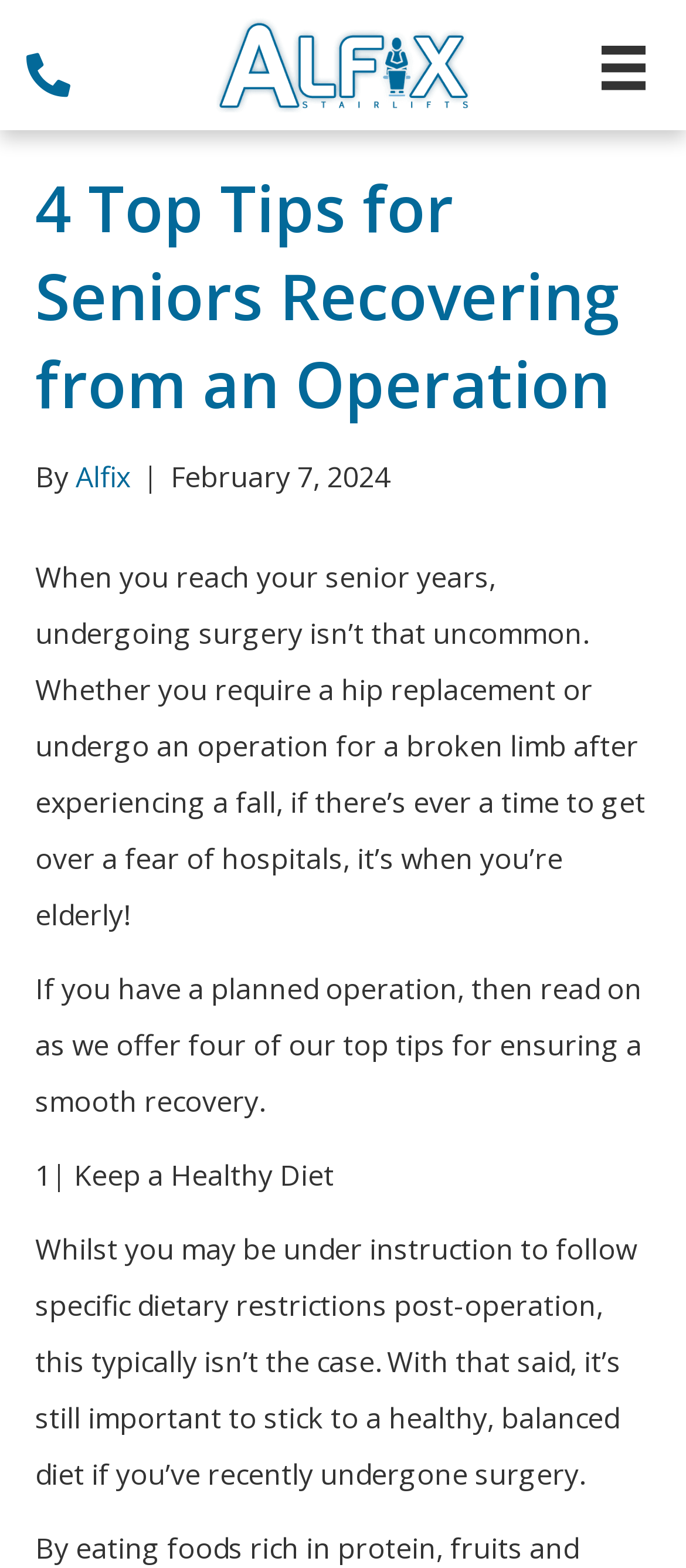Provide a one-word or short-phrase response to the question:
What is the first tip for a smooth recovery?

Keep a healthy diet